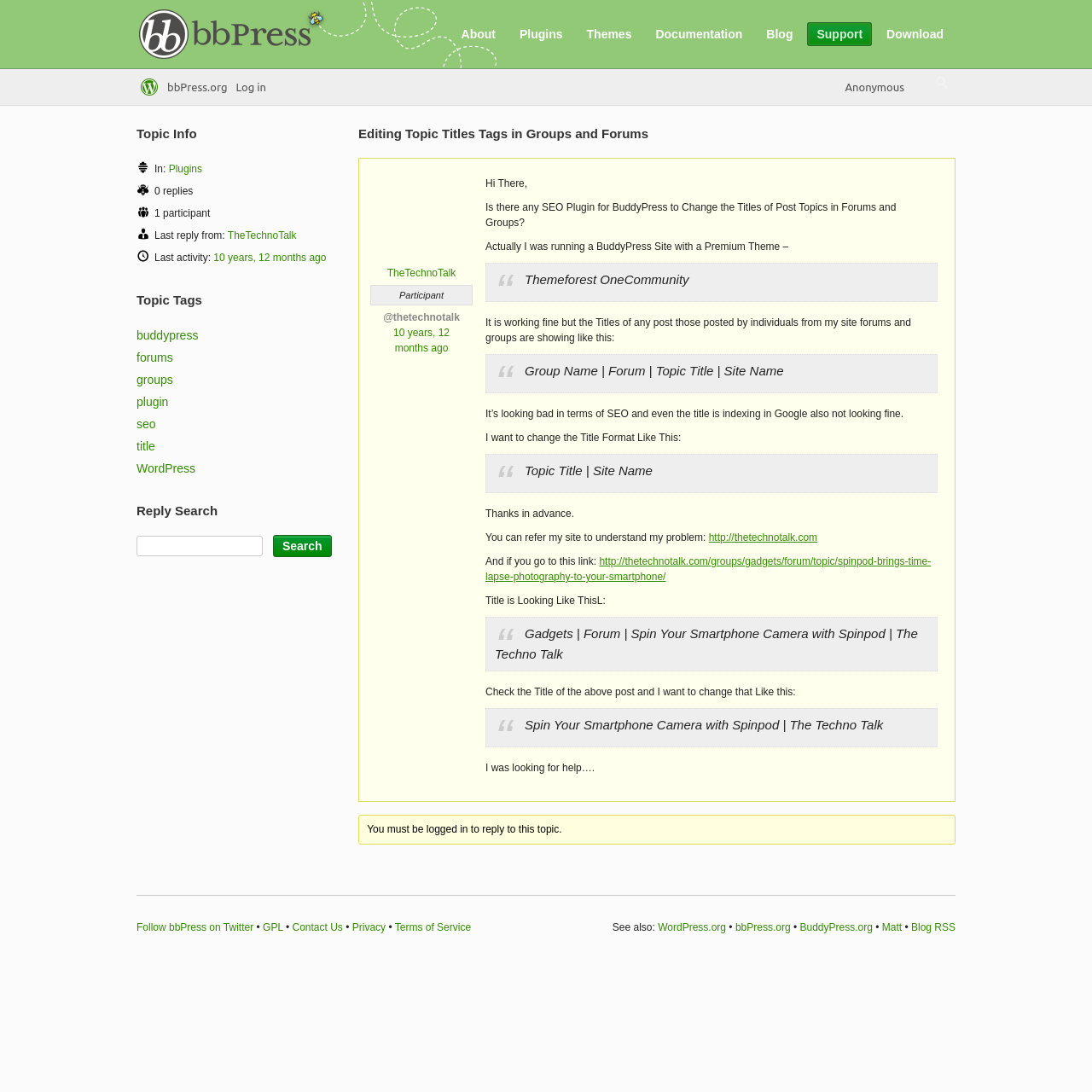Summarize the contents and layout of the webpage in detail.

This webpage is a forum discussion page on bbPress.org, a website focused on forums made with WordPress. At the top of the page, there is a navigation menu with links to "About", "Plugins", "Themes", "Documentation", "Blog", "Support", and "Download". Below this menu, there is a heading that reads "Editing Topic Titles Tags in Groups and Forums" and a link to "bbPress.org".

The main content of the page is a discussion thread started by "TheTechnoTalk", a participant who posted a question about changing the title format of posts in forums and groups on a BuddyPress site. The post includes several blockquotes with examples of the current title format and the desired format. There are also links to the participant's website and a specific topic on the website.

Below the initial post, there is a section with topic information, including the number of replies, participants, and last activity. There are also links to the topic tags, which include "buddypress", "forums", "groups", "plugin", "seo", "title", and "WordPress".

On the right side of the page, there is a search box with a heading "Reply Search" and a button to search. Below this, there are links to "WordPress.org", "bbPress.org", "BuddyPress.org", and other related websites.

At the bottom of the page, there are links to "Blog RSS", "Follow bbPress on Twitter", "GPL", "Contact Us", "Privacy", and "Terms of Service". There is also a menu with a login option and a search icon.